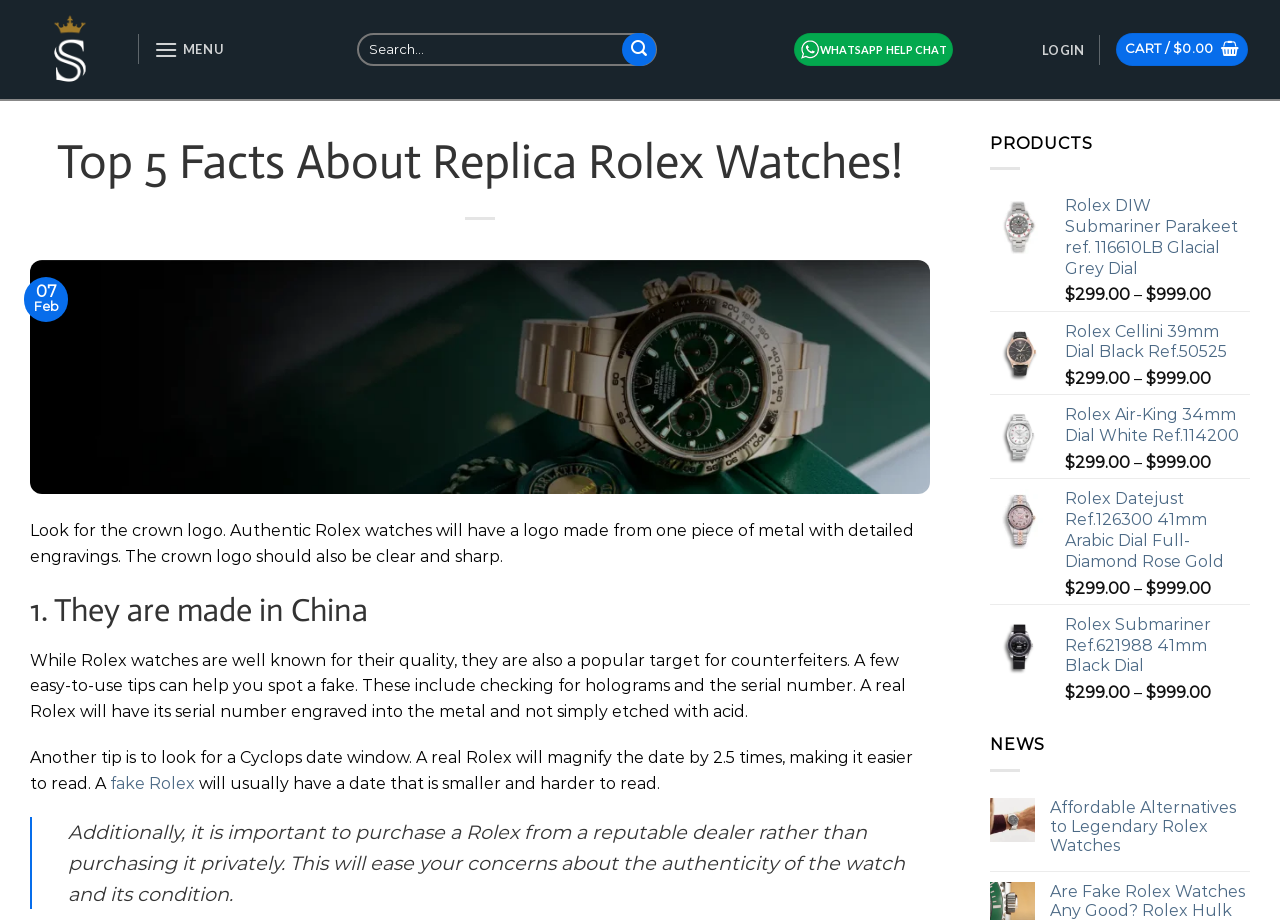Where should you purchase a Rolex from?
Answer the question with a single word or phrase derived from the image.

Reputable dealer